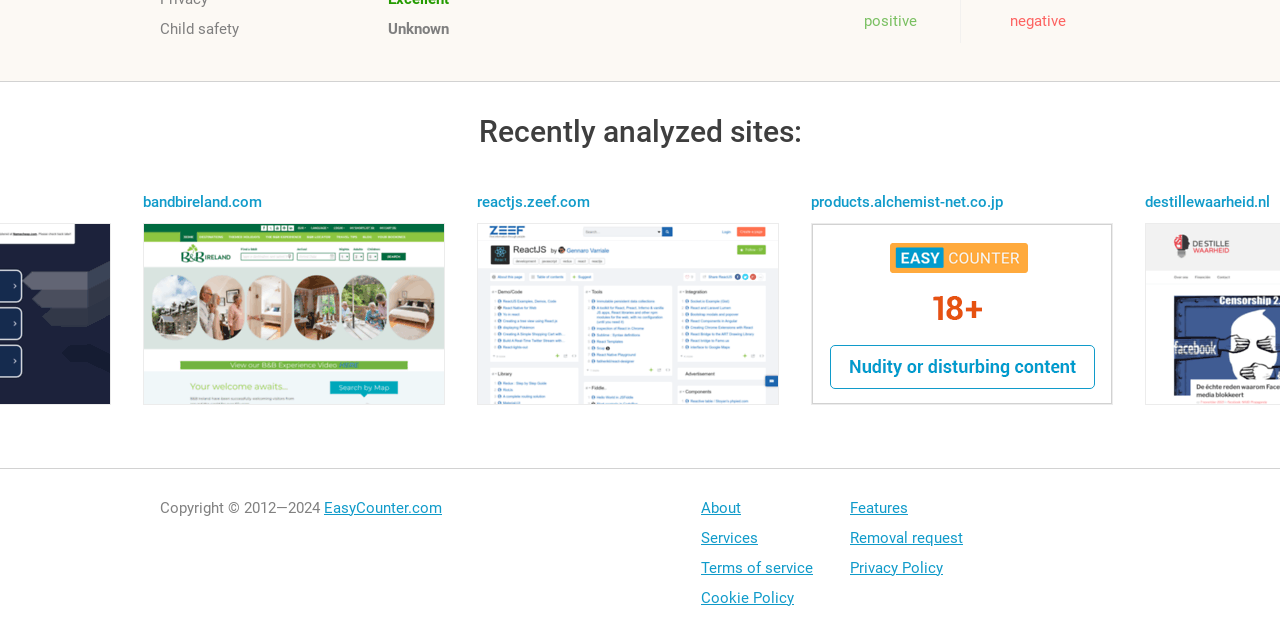What is the copyright year range of the website?
Please provide a comprehensive answer to the question based on the webpage screenshot.

The copyright year range of the website is 2012-2024, which is specified in the footer section of the webpage.